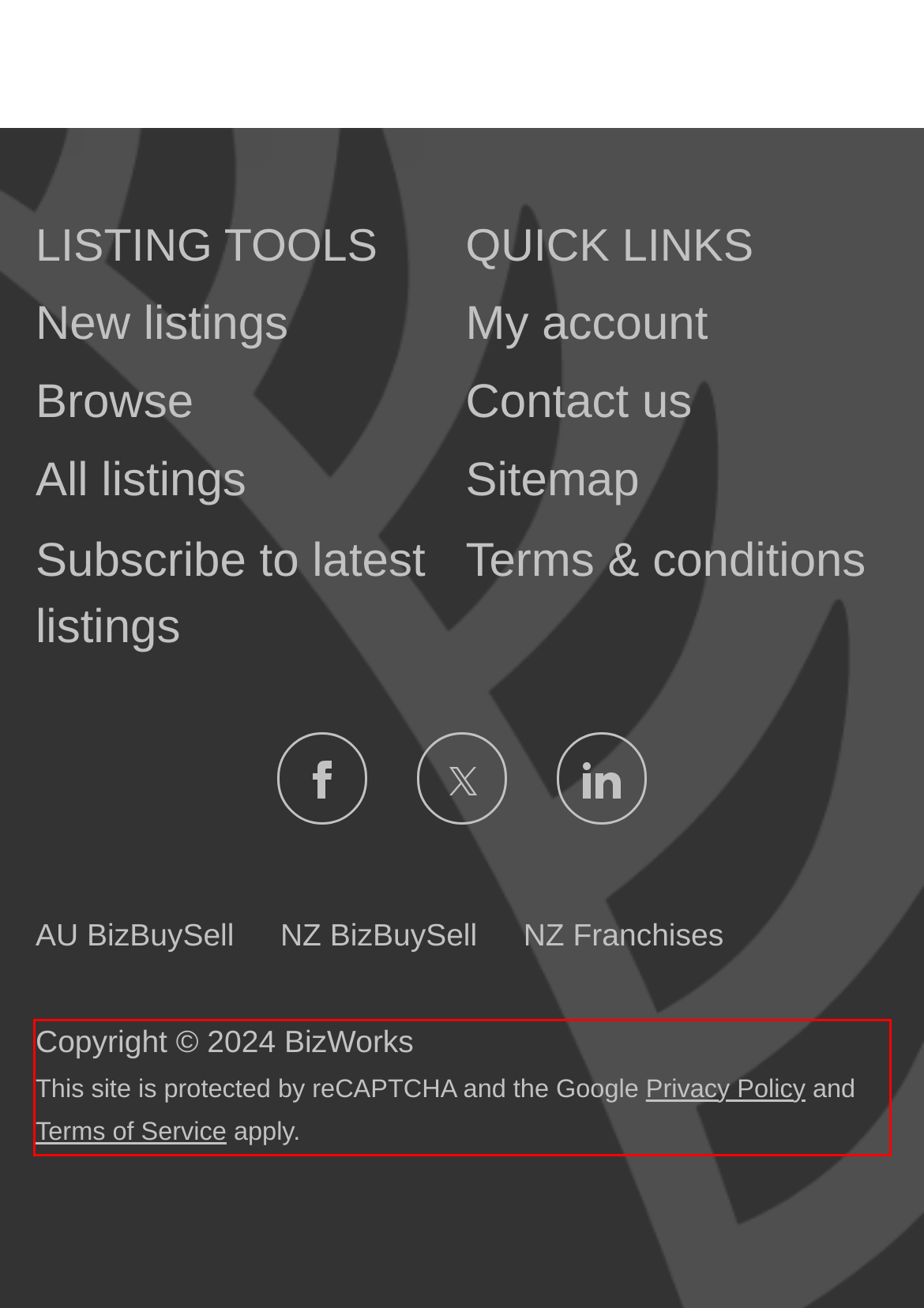You are provided with a screenshot of a webpage that includes a red bounding box. Extract and generate the text content found within the red bounding box.

Copyright © 2024 BizWorks This site is protected by reCAPTCHA and the Google Privacy Policy and Terms of Service apply.